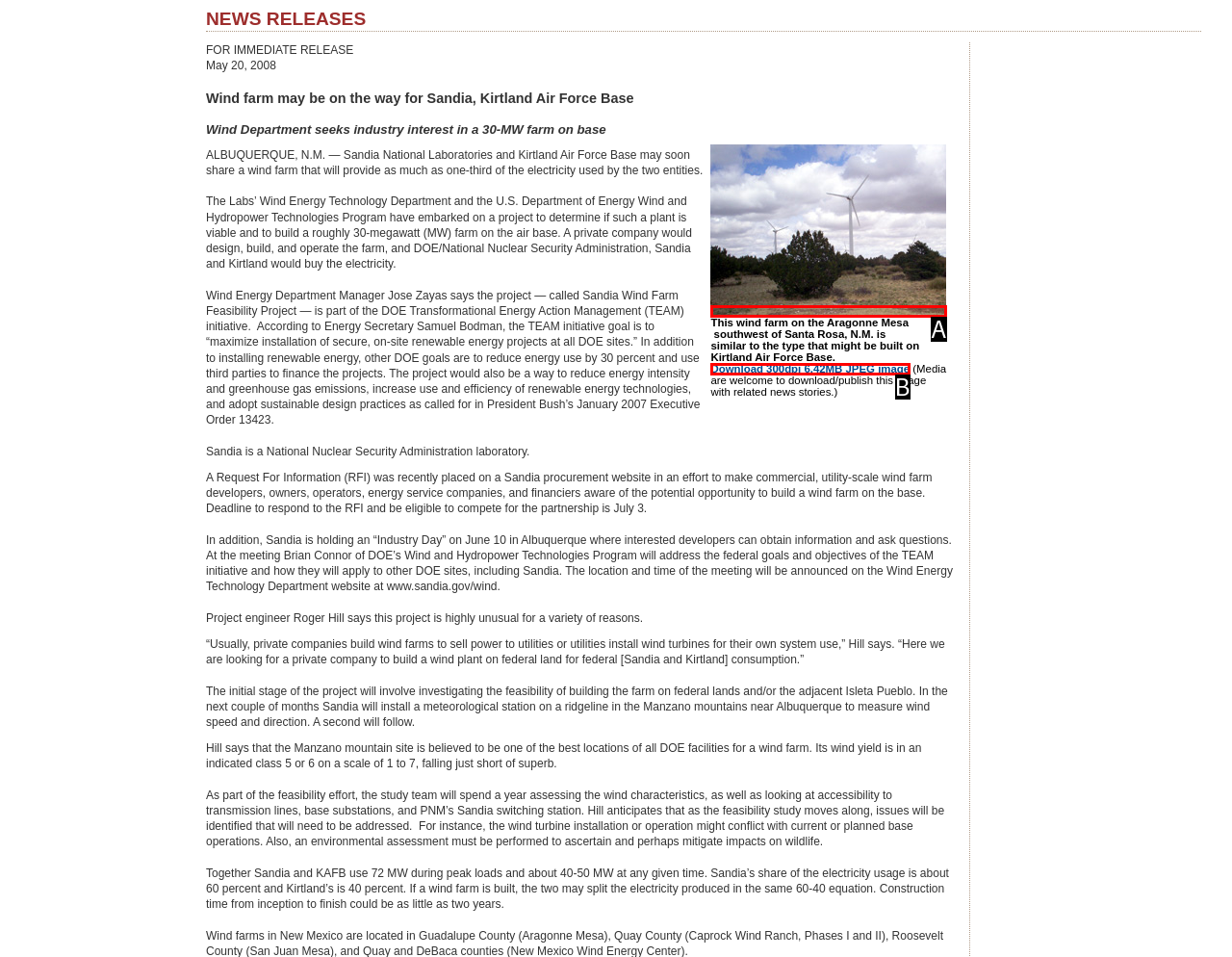Identify the option that corresponds to the description: Download 300dpi 6.42MB JPEG image 
Provide the letter of the matching option from the available choices directly.

B